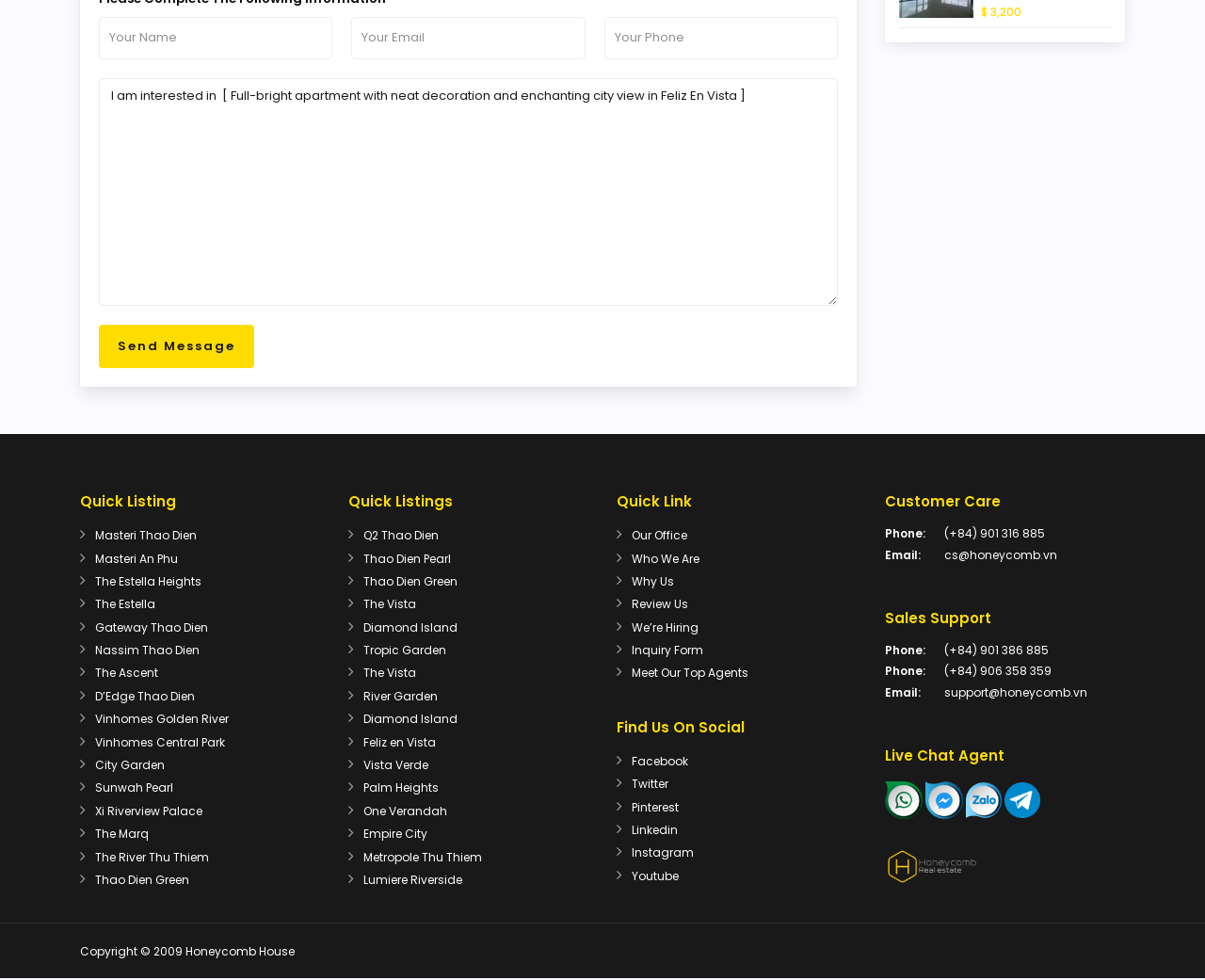Find and indicate the bounding box coordinates of the region you should select to follow the given instruction: "Chat with Whatsapp".

[0.734, 0.797, 0.766, 0.836]